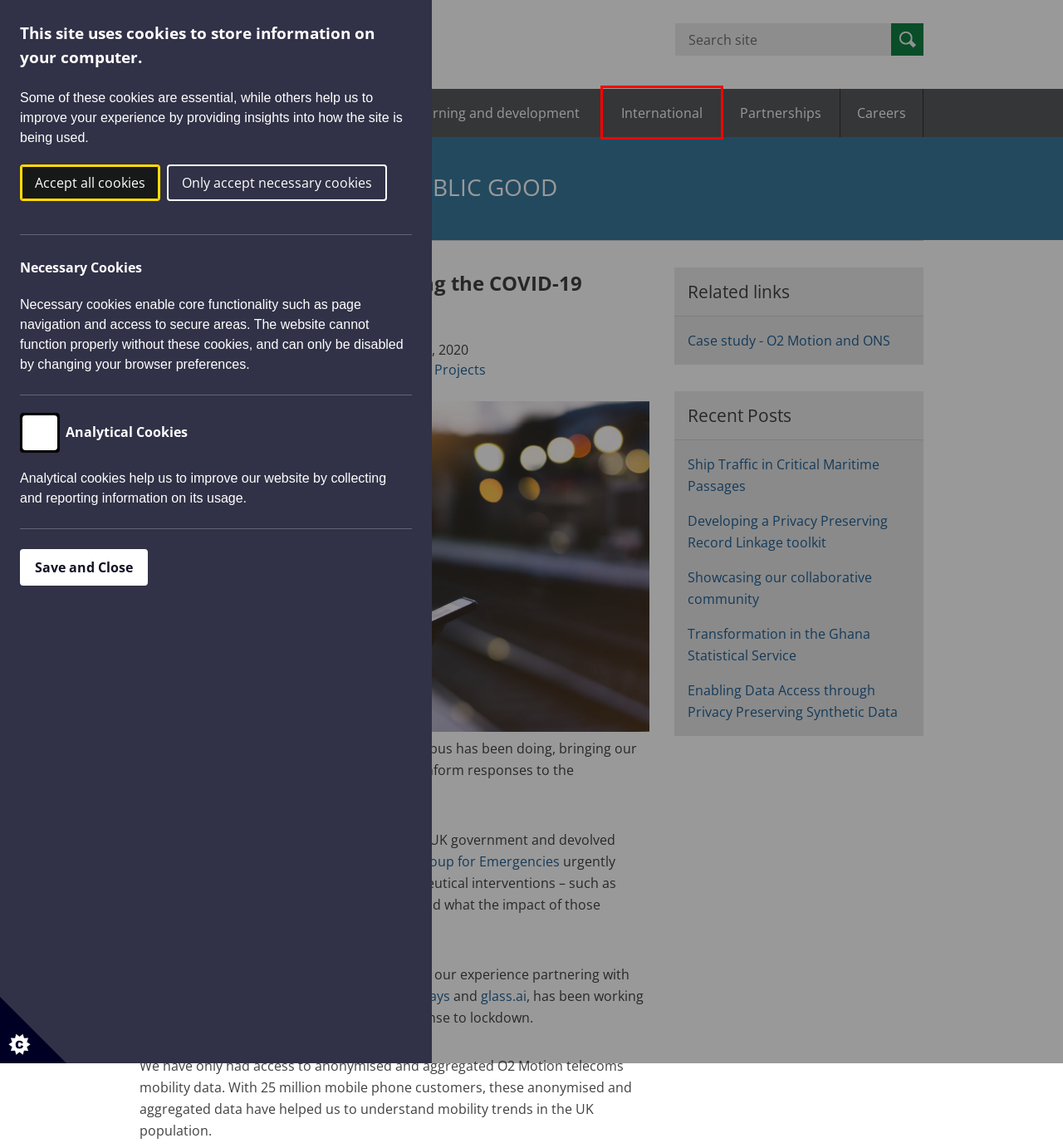Inspect the screenshot of a webpage with a red rectangle bounding box. Identify the webpage description that best corresponds to the new webpage after clicking the element inside the bounding box. Here are the candidates:
A. Ship Traffic in Critical Maritime Passages | Data Science Campus
B. About us | Data Science Campus
C. Transformation in the Ghana Statistical Service | Data Science Campus
D. Learning and development | Data Science Campus
E. International Programmes Team | Data Science Campus
F. Mobility | Data Science Campus
G. Extracting text data from business website COVID-19 notices | Data Science Campus
H. News | Data Science Campus

E